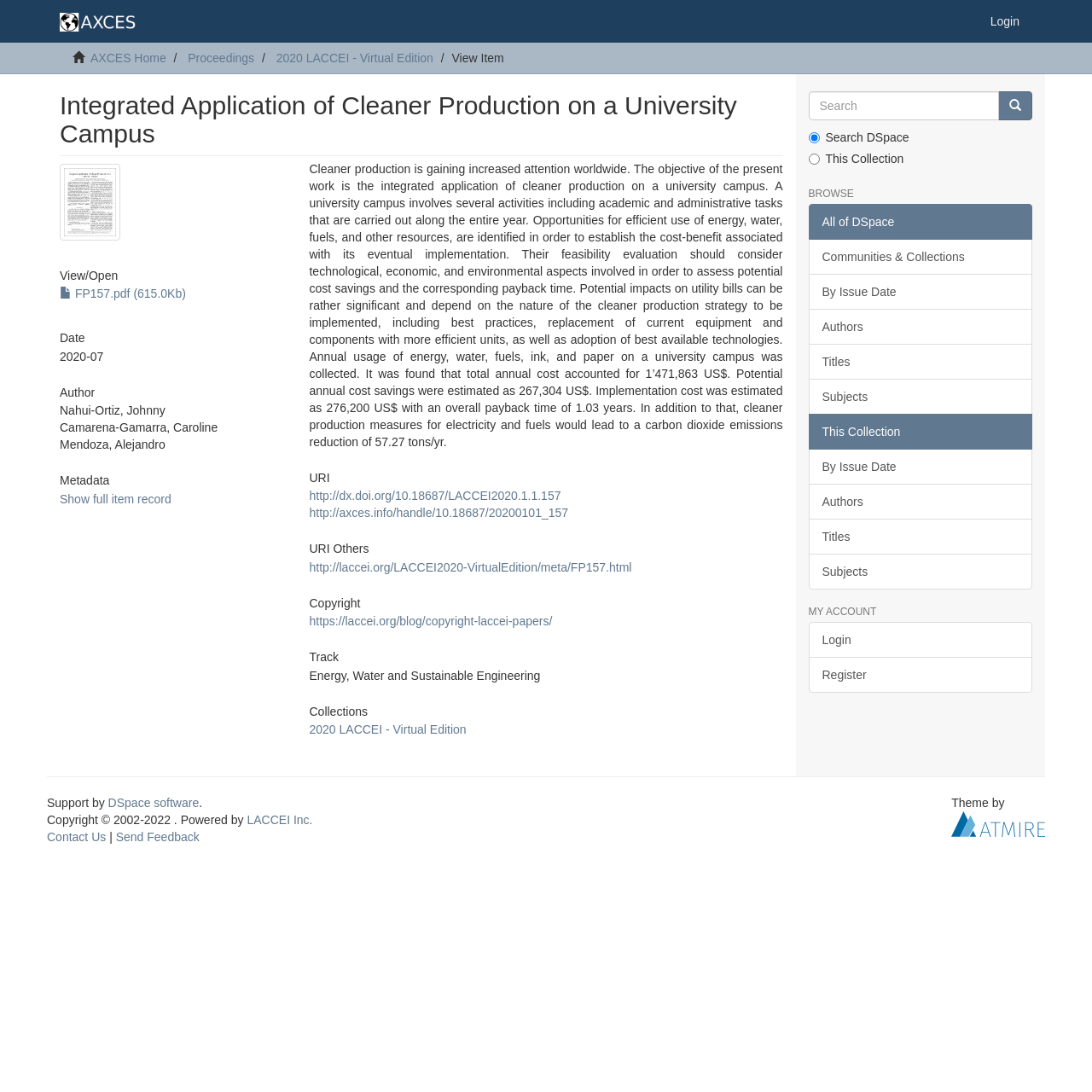What is the URL of the paper?
Please provide a comprehensive answer based on the details in the screenshot.

The URL of the paper can be found in the link element under the 'URI' heading, which provides the DOI link as http://dx.doi.org/10.18687/LACCEI2020.1.1.157.